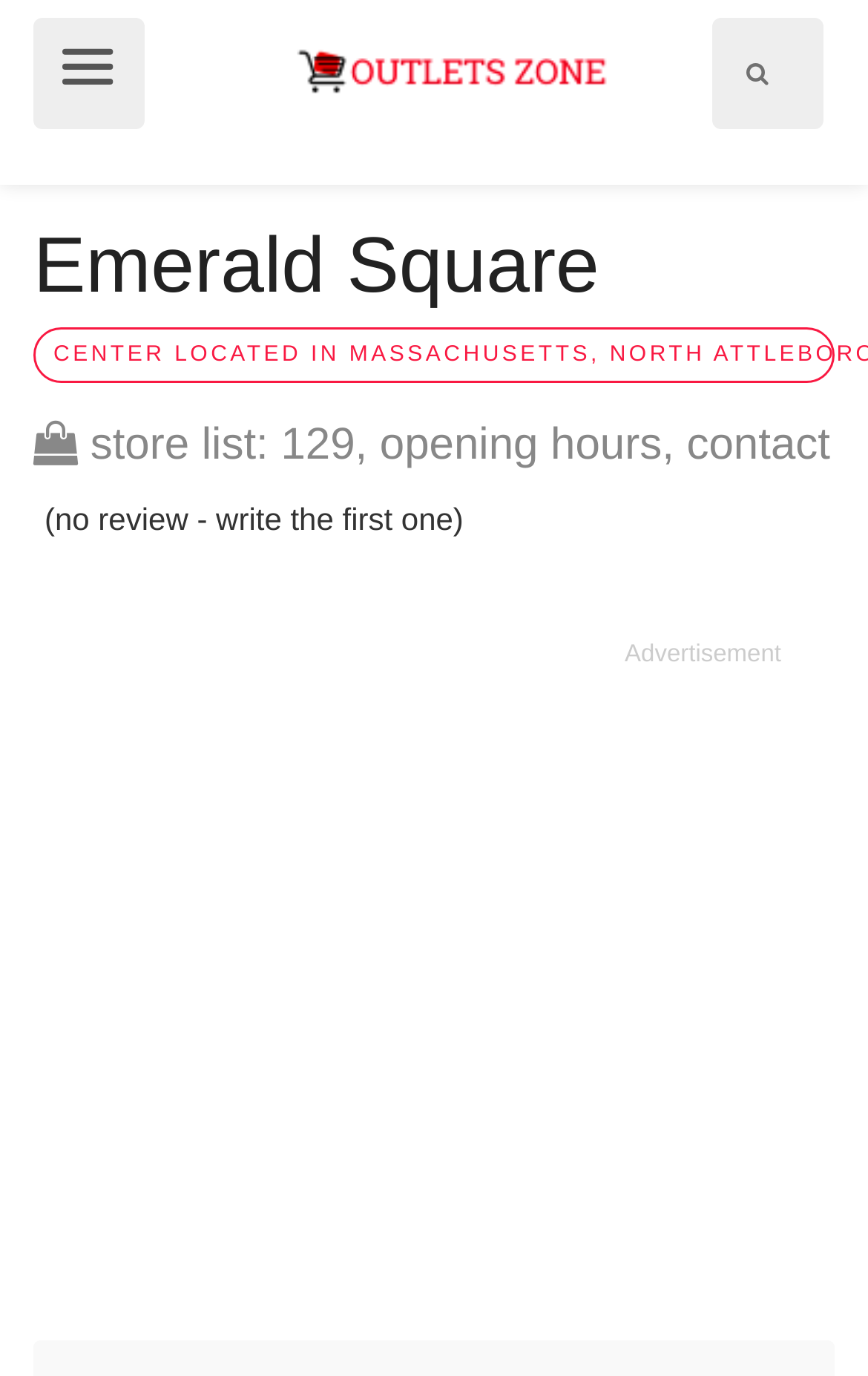Extract the main title from the webpage.

Emerald Square
CENTER LOCATED IN MASSACHUSETTS, NORTH ATTLEBOROUGH